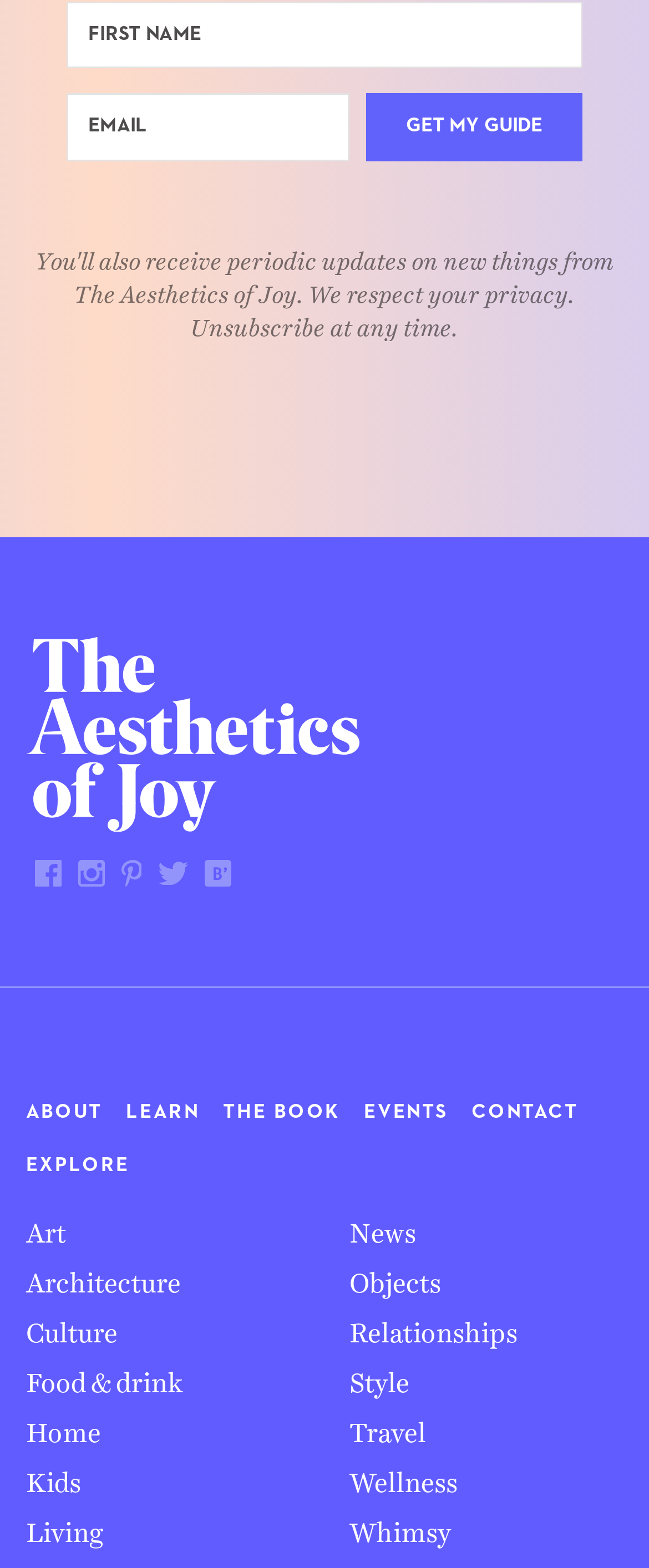Identify the bounding box coordinates of the section that should be clicked to achieve the task described: "Explore Art".

[0.04, 0.774, 0.102, 0.787]